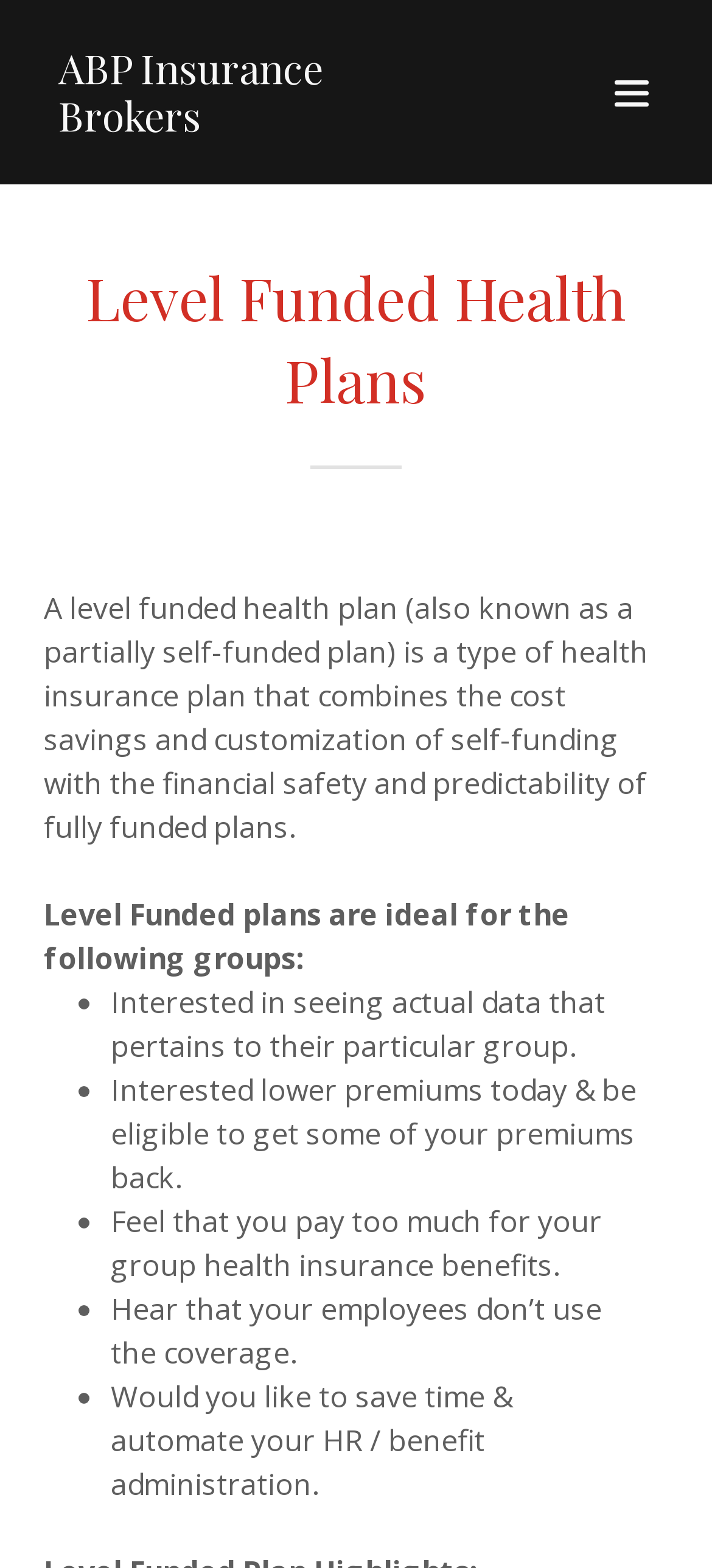What is the name of the insurance broker mentioned on the page?
We need a detailed and meticulous answer to the question.

The link with the text 'ABP Insurance Brokers' is a clear indication of the insurance broker's name, which is also mentioned in the heading.